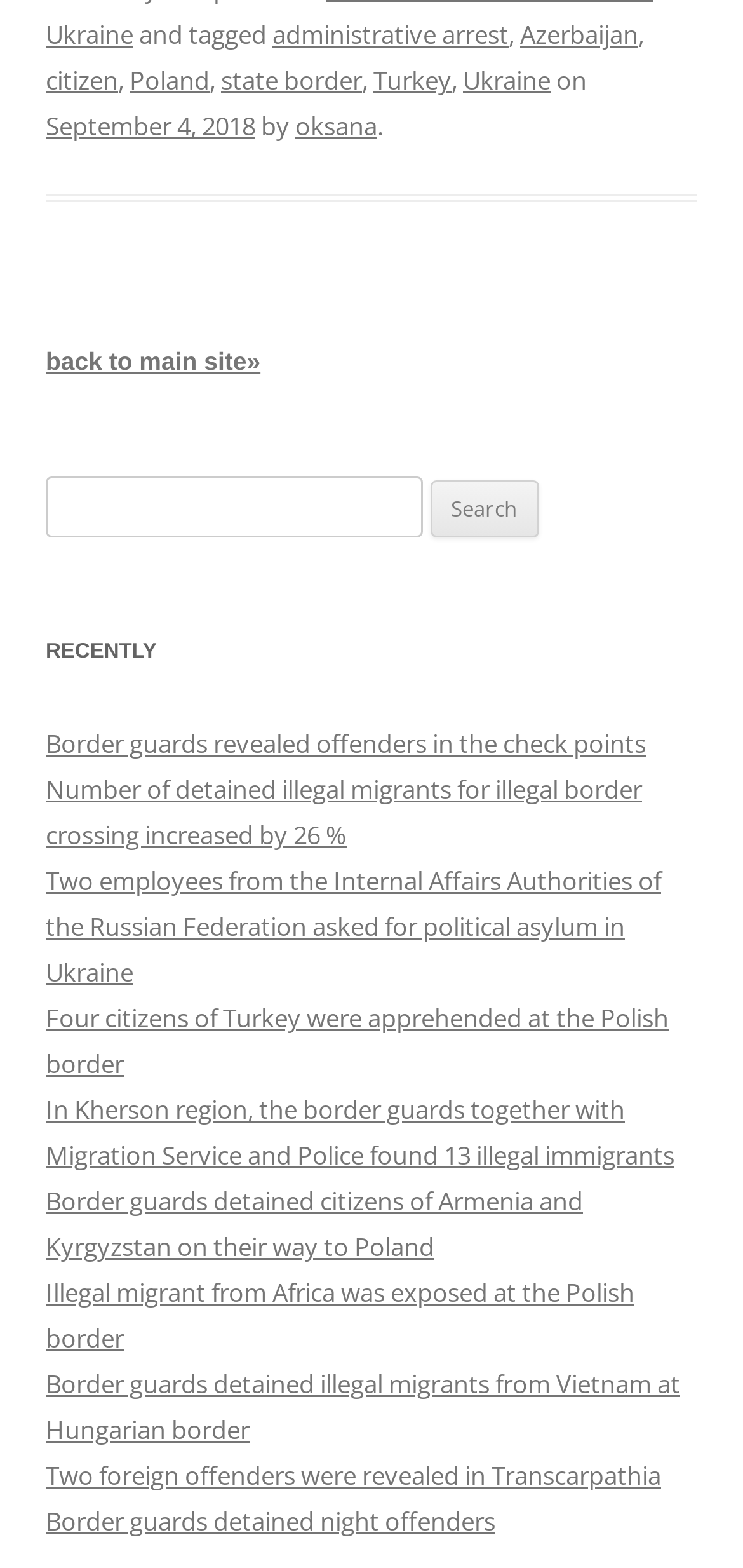Find the bounding box coordinates of the clickable area required to complete the following action: "Learn about the Legal Locator Service award".

None